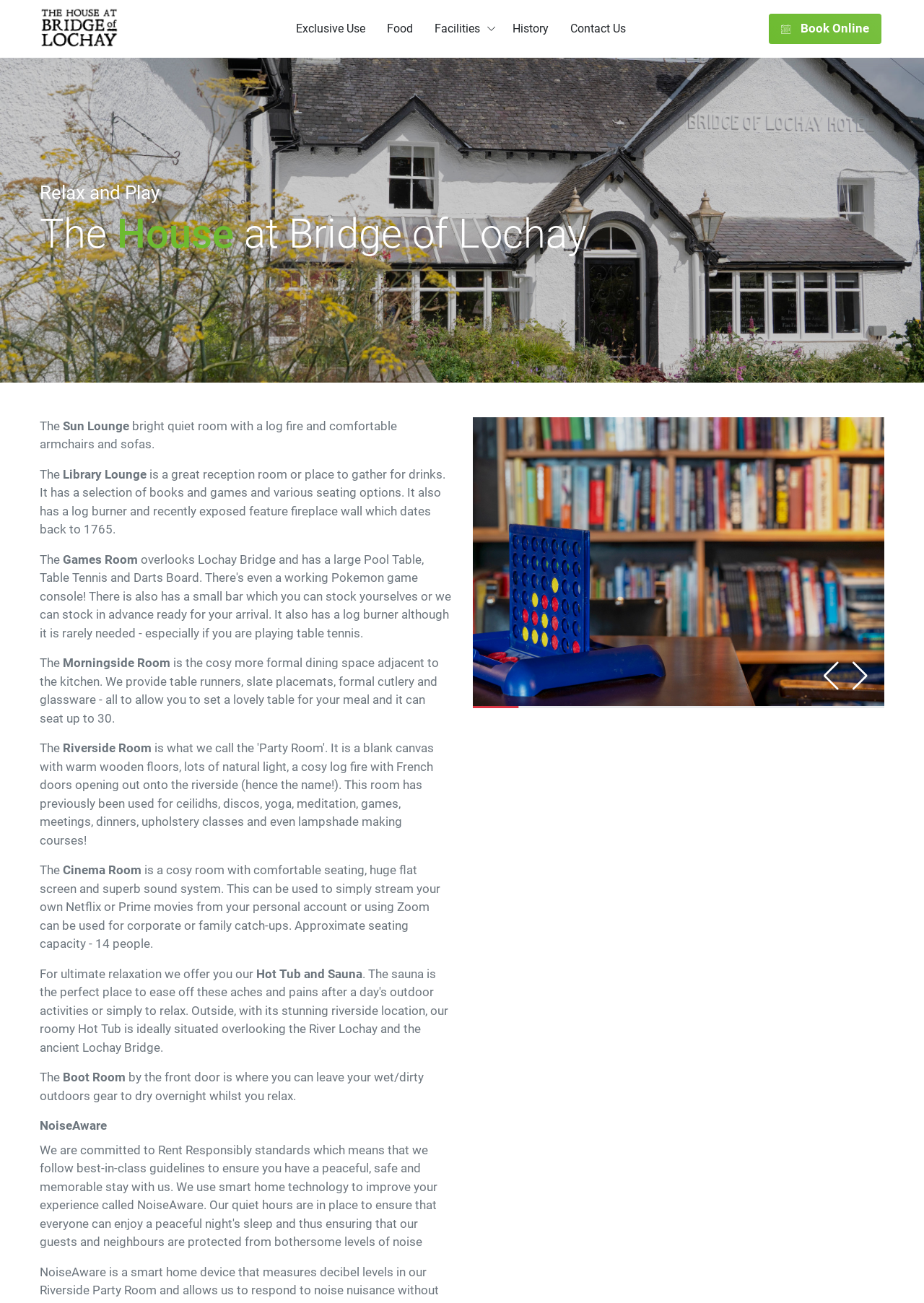Can you extract the primary headline text from the webpage?

Relax and Play
The House at Bridge of Lochay